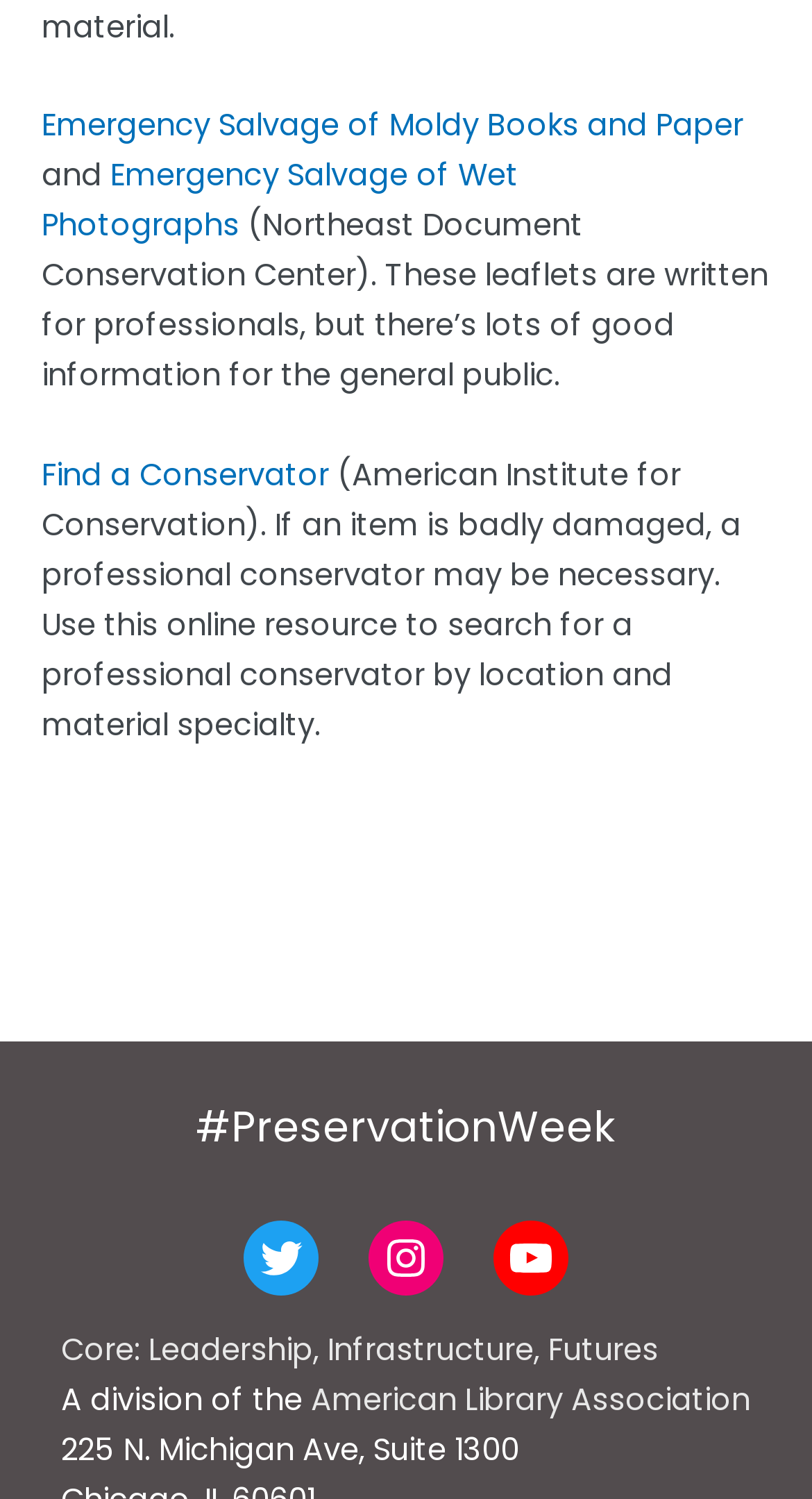What organization is the webpage a division of?
Refer to the image and provide a thorough answer to the question.

The webpage has a text that says 'A division of the American Library Association', which indicates that the organization behind the webpage is a division of the American Library Association.